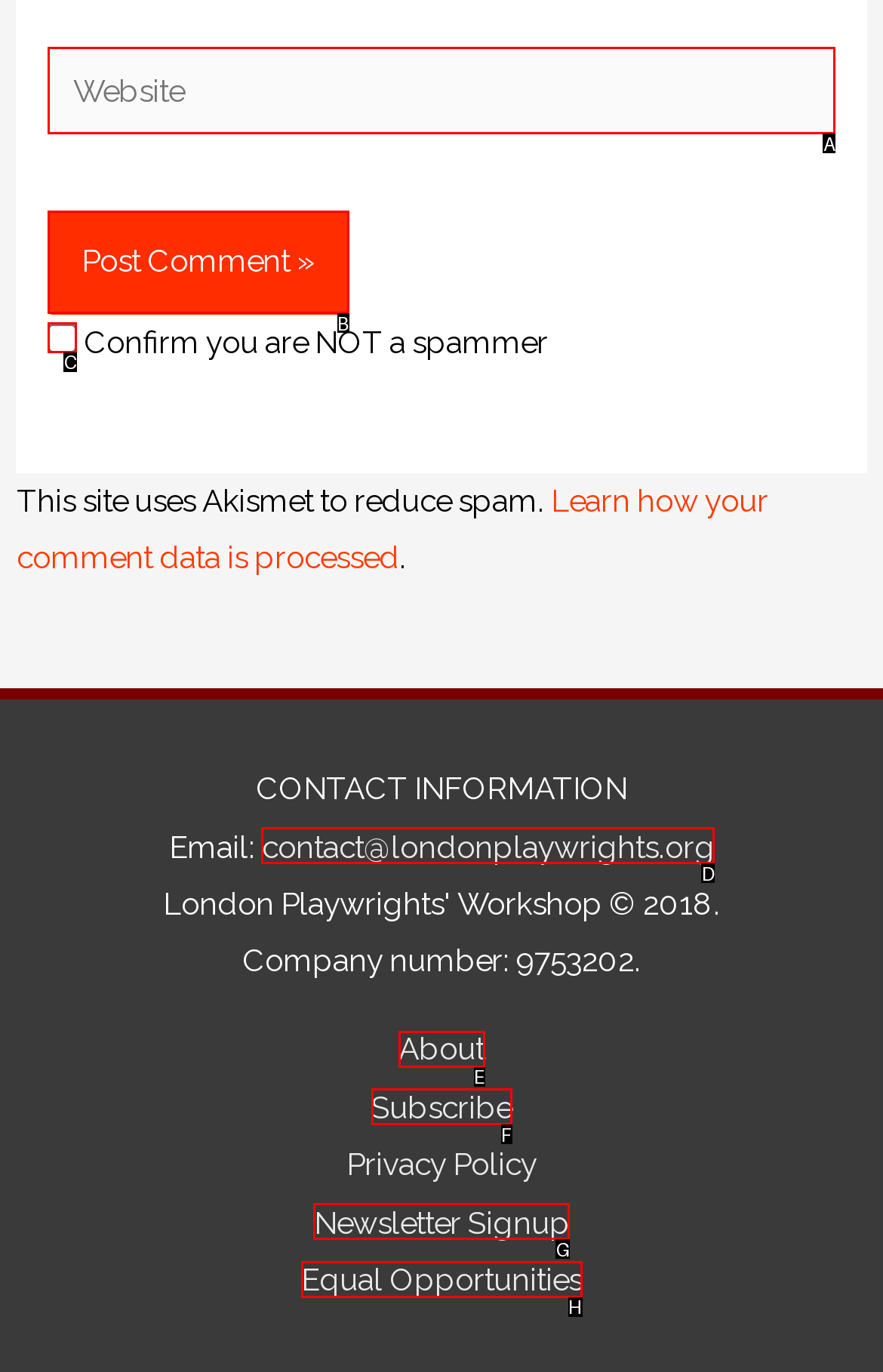Indicate the HTML element that should be clicked to perform the task: Check the spammer confirmation box Reply with the letter corresponding to the chosen option.

C